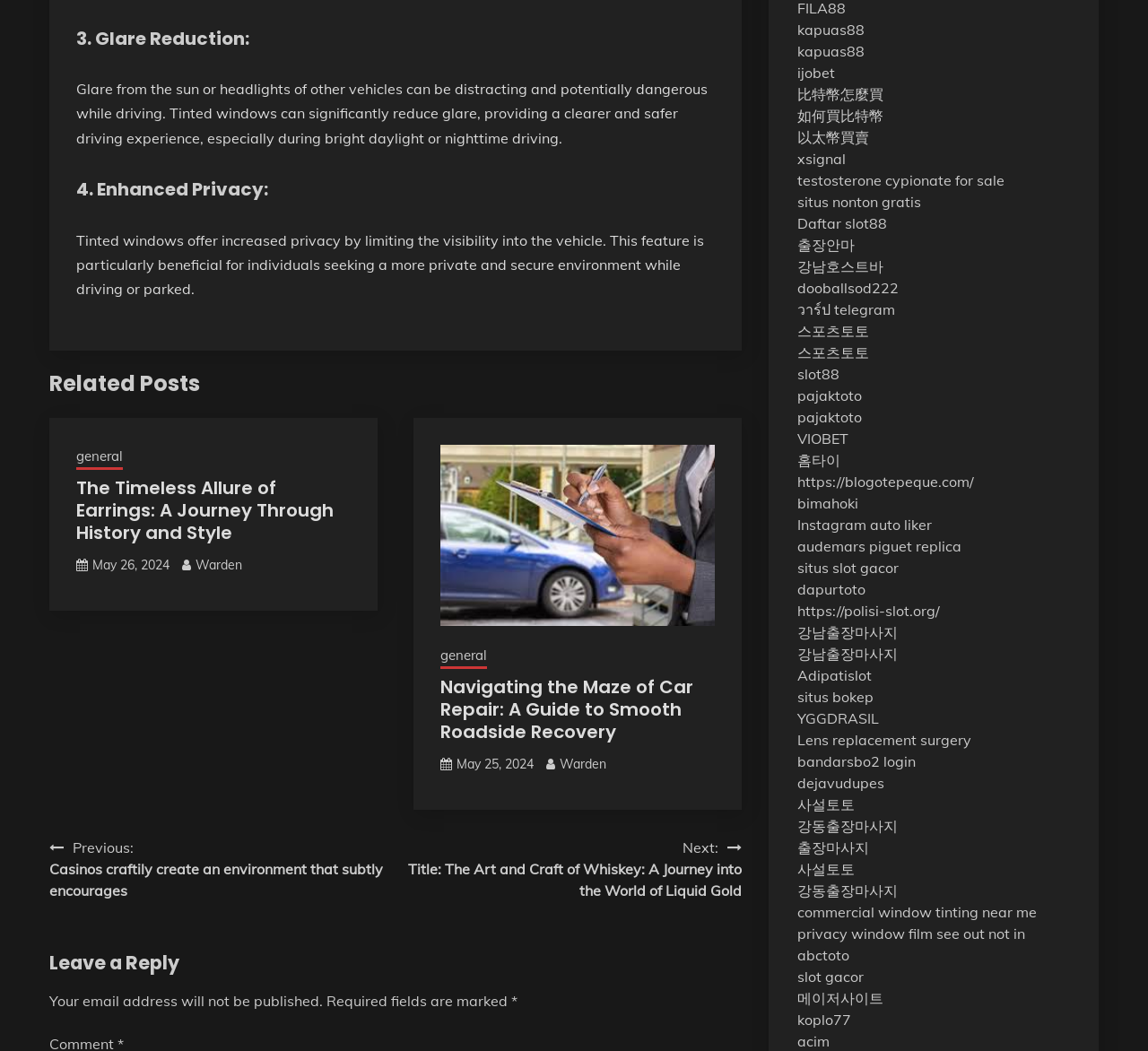Please identify the coordinates of the bounding box that should be clicked to fulfill this instruction: "Click on 'The Timeless Allure of Earrings: A Journey Through History and Style'".

[0.066, 0.454, 0.305, 0.518]